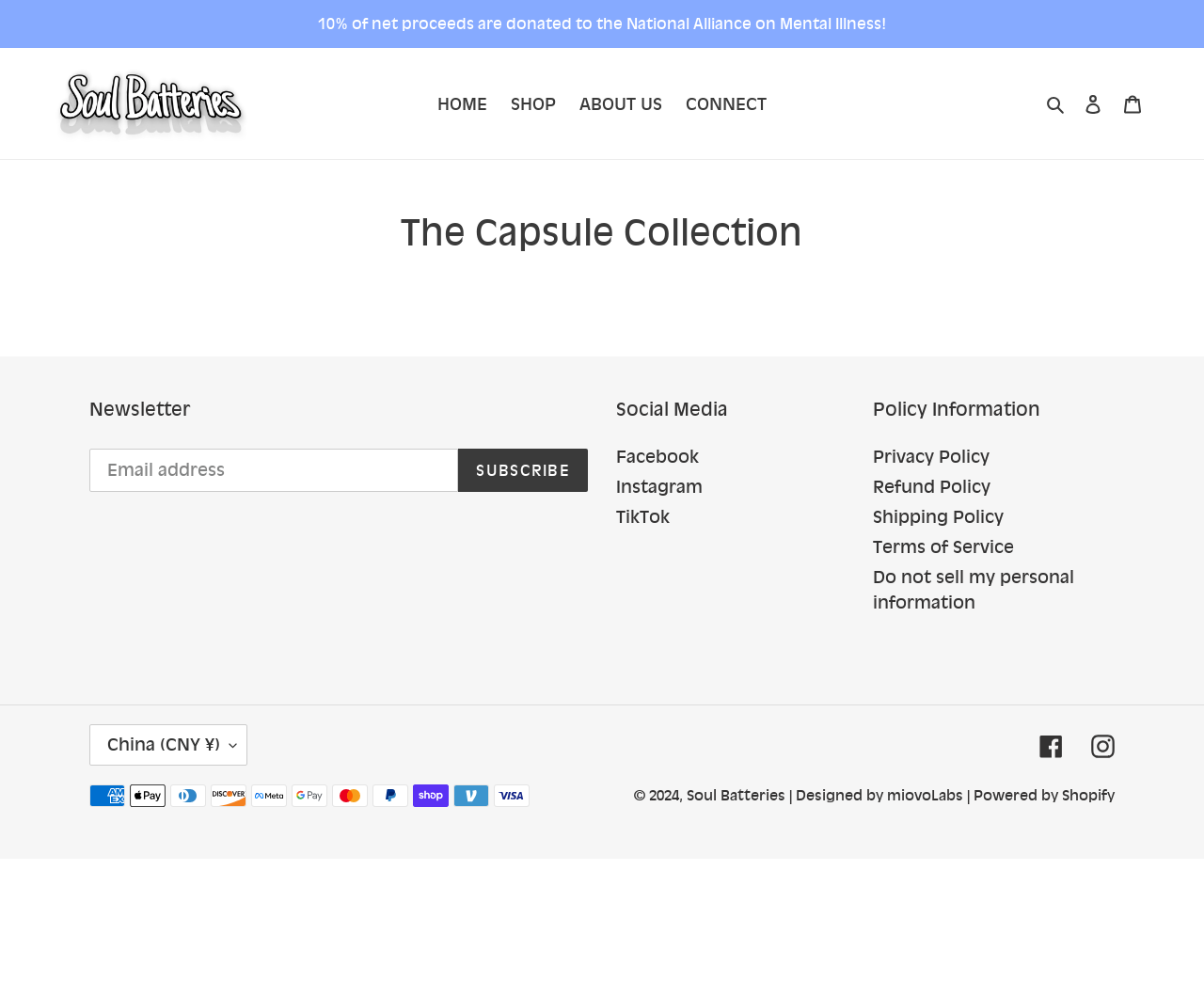What is the purpose of the textbox? Analyze the screenshot and reply with just one word or a short phrase.

Email address